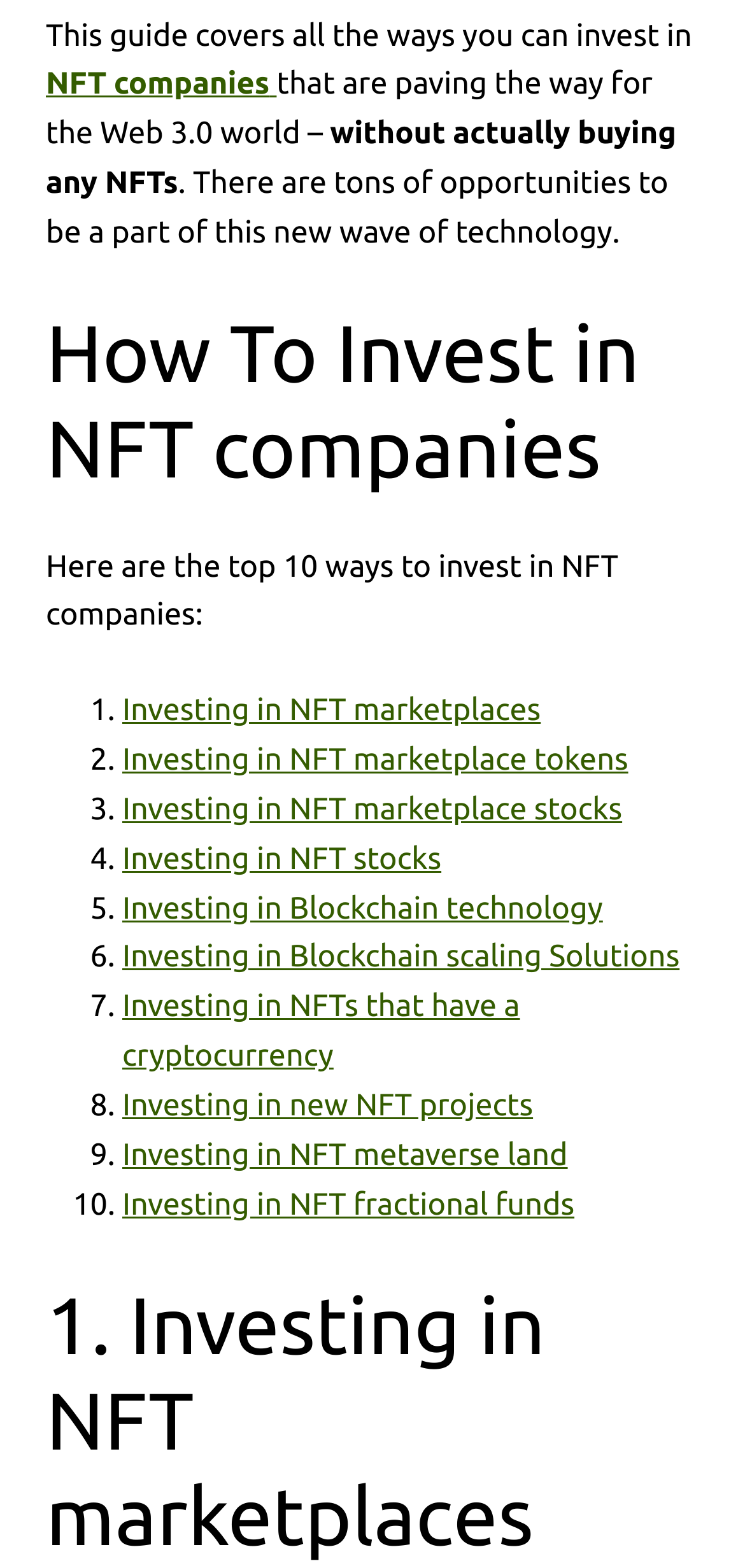Use a single word or phrase to answer the question:
What is the first way to invest in NFT companies?

Investing in NFT marketplaces